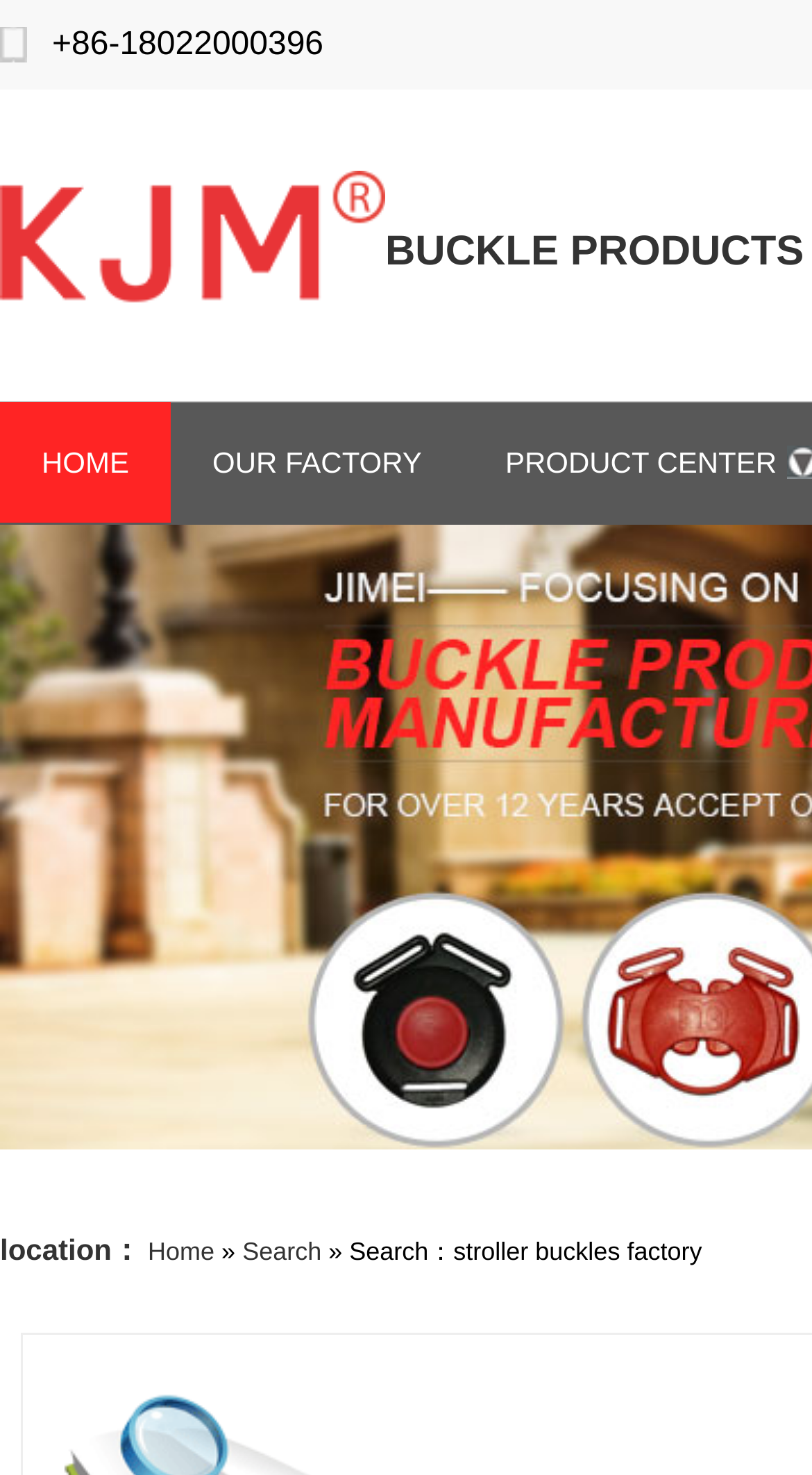Please determine the bounding box coordinates for the UI element described here. Use the format (top-left x, top-left y, bottom-right x, bottom-right y) with values bounded between 0 and 1: title="JIMEI"

[0.0, 0.165, 0.474, 0.216]